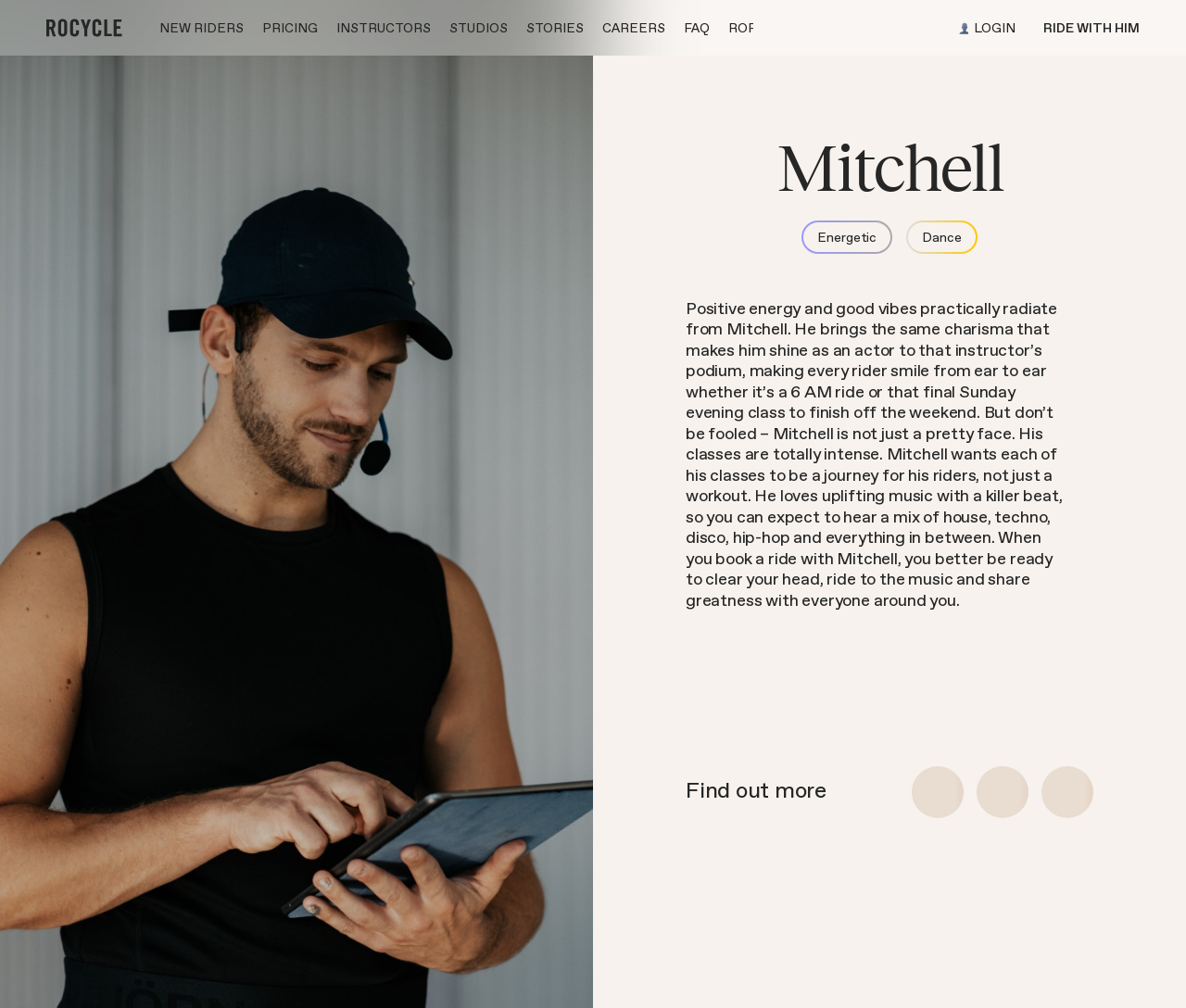Provide a brief response using a word or short phrase to this question:
How many links are present in the navigation section?

9